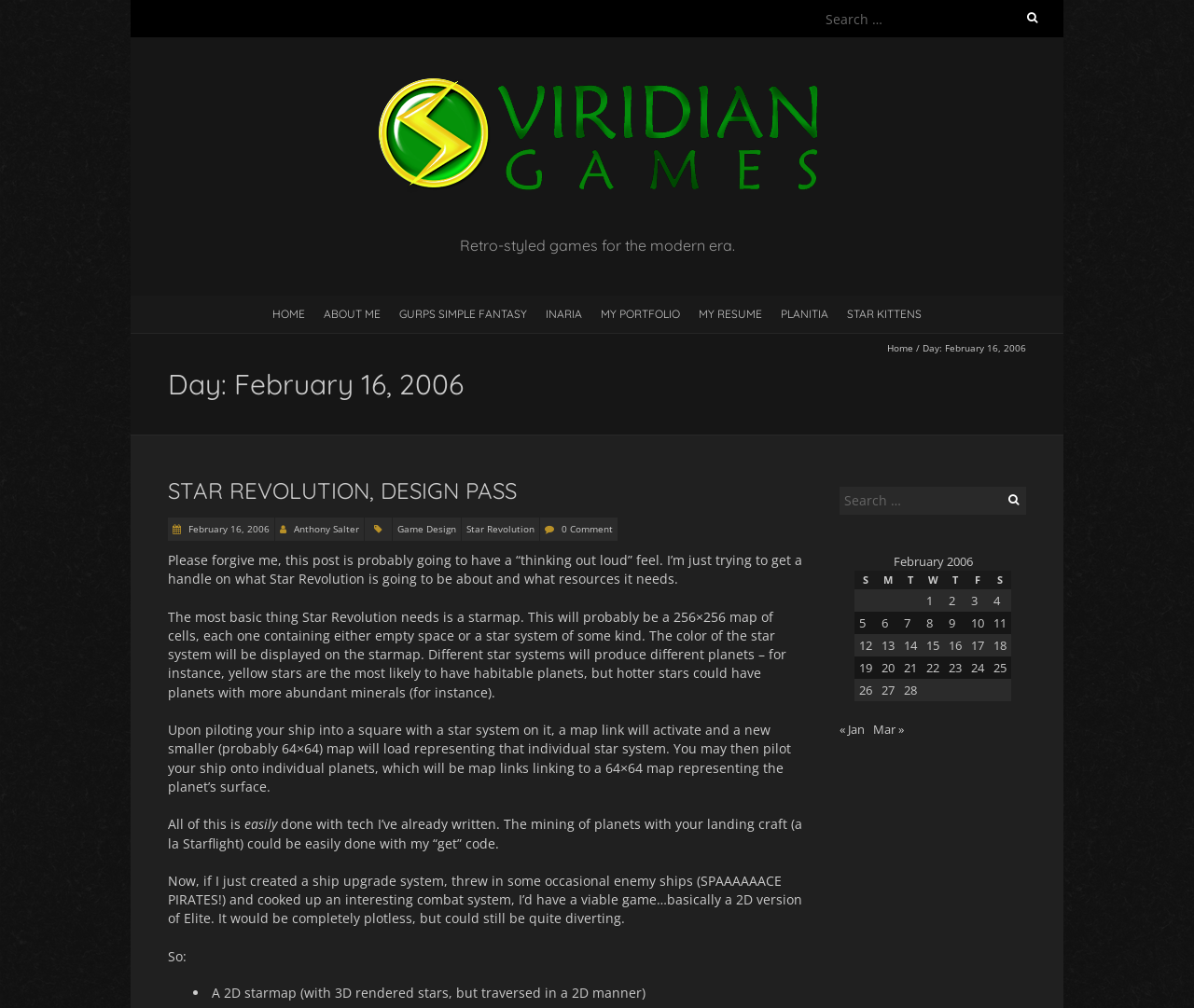Please indicate the bounding box coordinates for the clickable area to complete the following task: "View post about Star Revolution". The coordinates should be specified as four float numbers between 0 and 1, i.e., [left, top, right, bottom].

[0.141, 0.472, 0.433, 0.5]